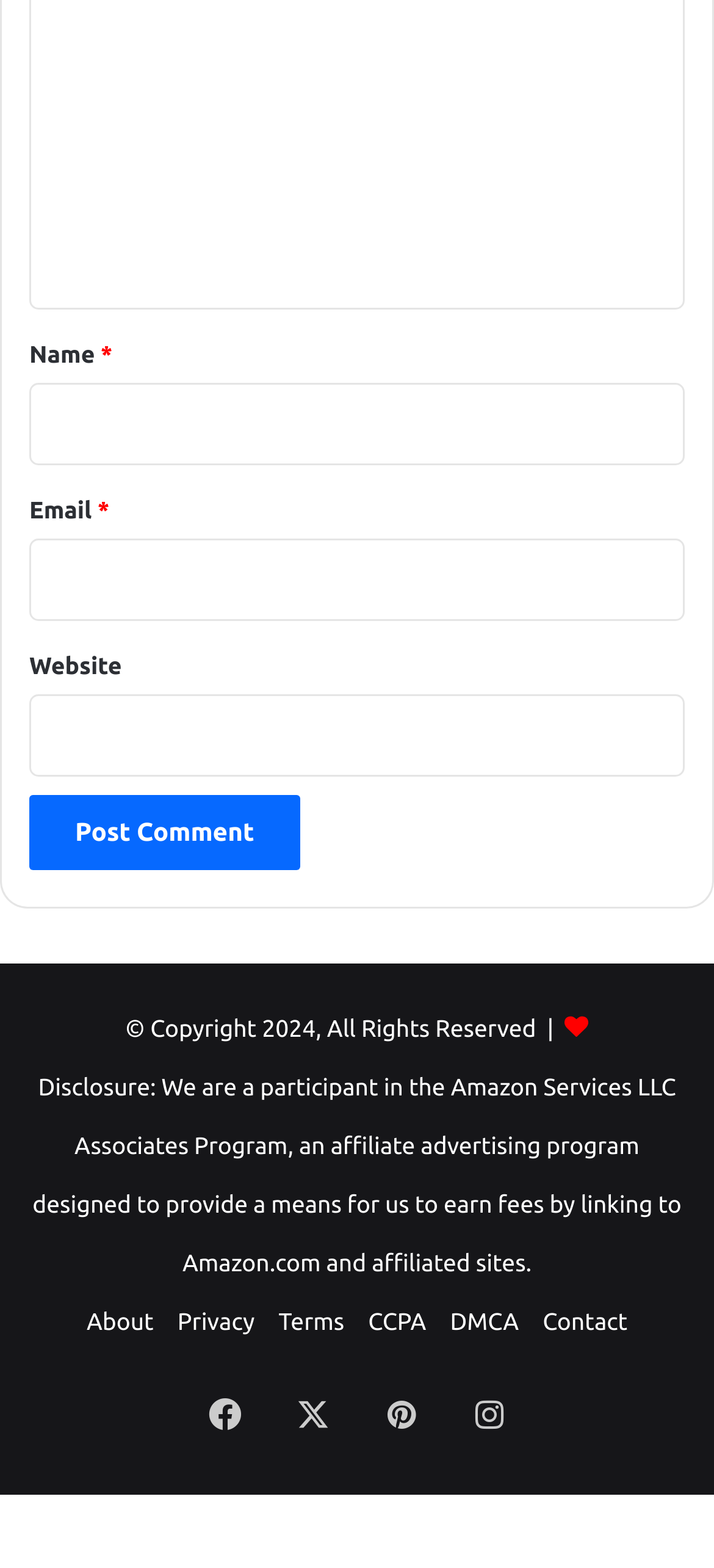Show the bounding box coordinates of the element that should be clicked to complete the task: "Visit the About page".

[0.121, 0.835, 0.215, 0.852]